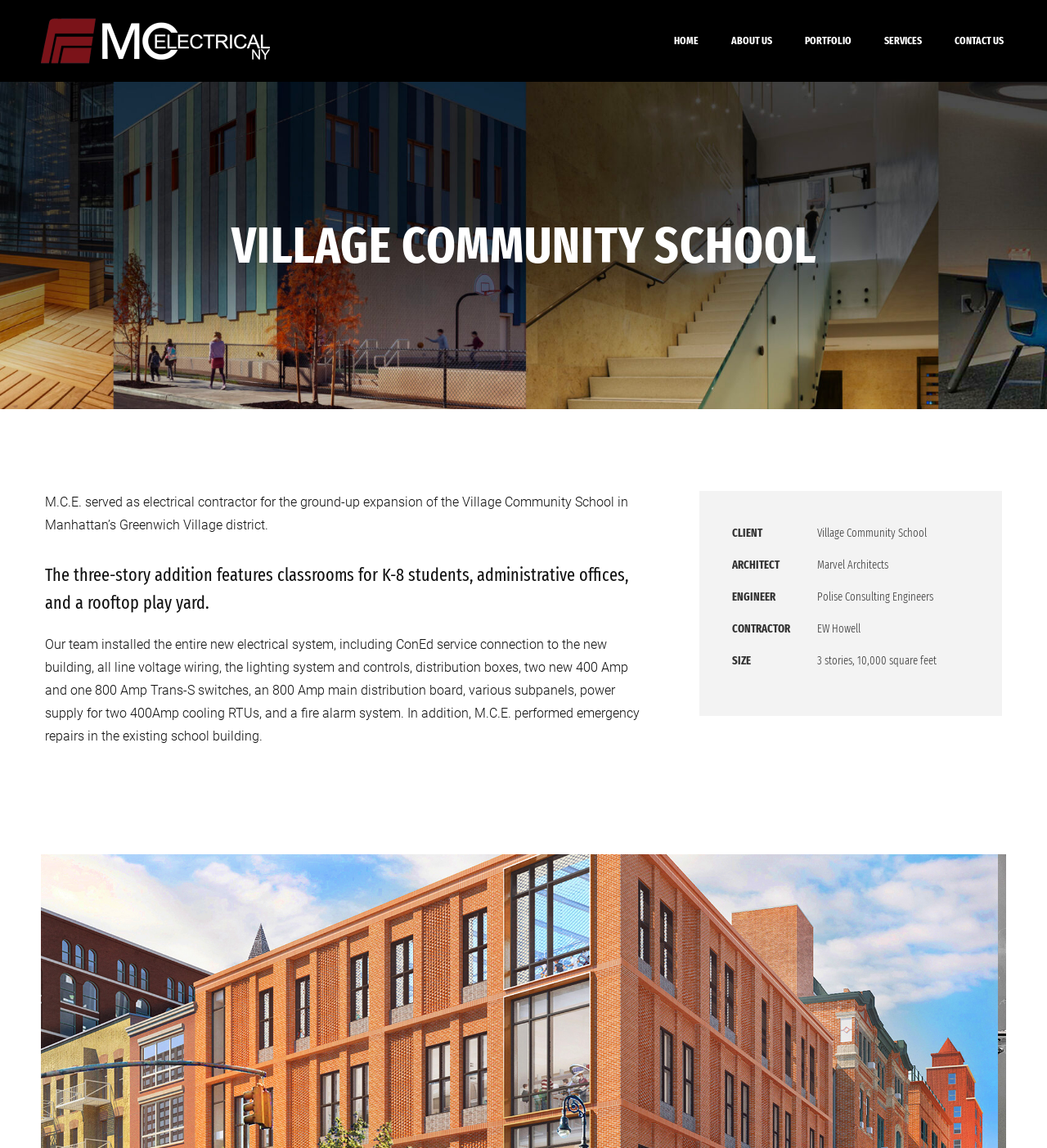Locate the UI element that matches the description About Us in the webpage screenshot. Return the bounding box coordinates in the format (top-left x, top-left y, bottom-right x, bottom-right y), with values ranging from 0 to 1.

[0.688, 0.02, 0.748, 0.051]